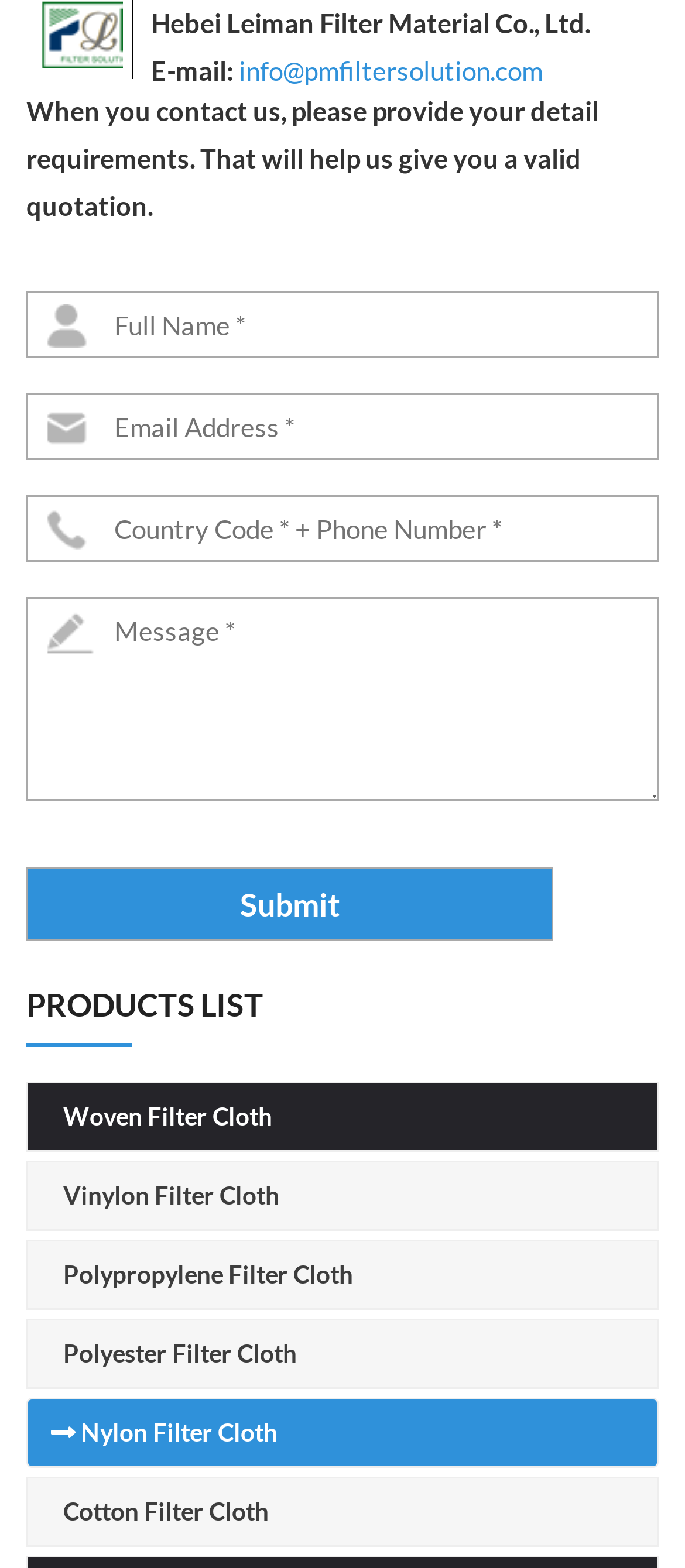Provide the bounding box coordinates of the area you need to click to execute the following instruction: "Contact via email".

[0.349, 0.034, 0.792, 0.055]